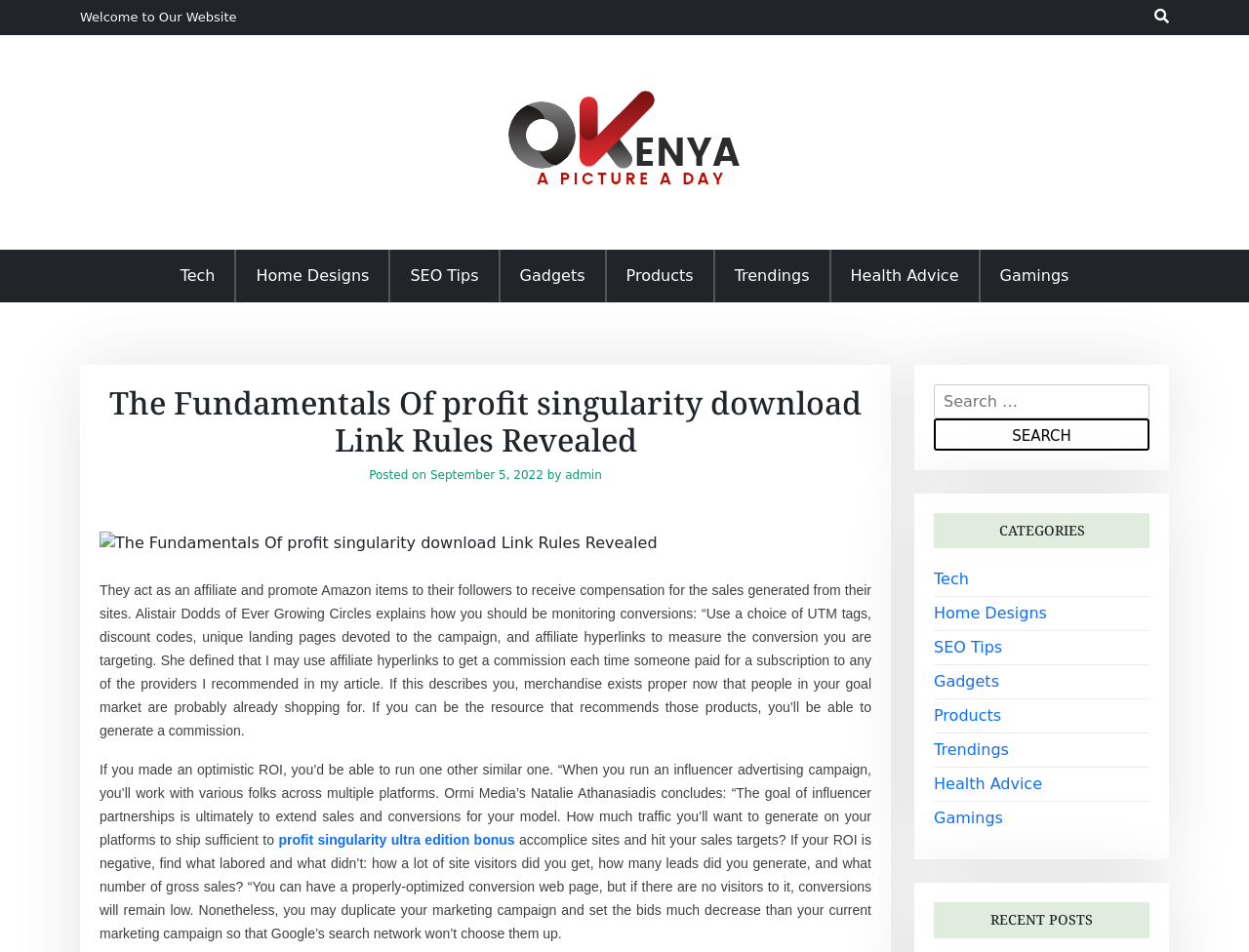What is the date of the article?
Look at the screenshot and give a one-word or phrase answer.

September 5, 2022